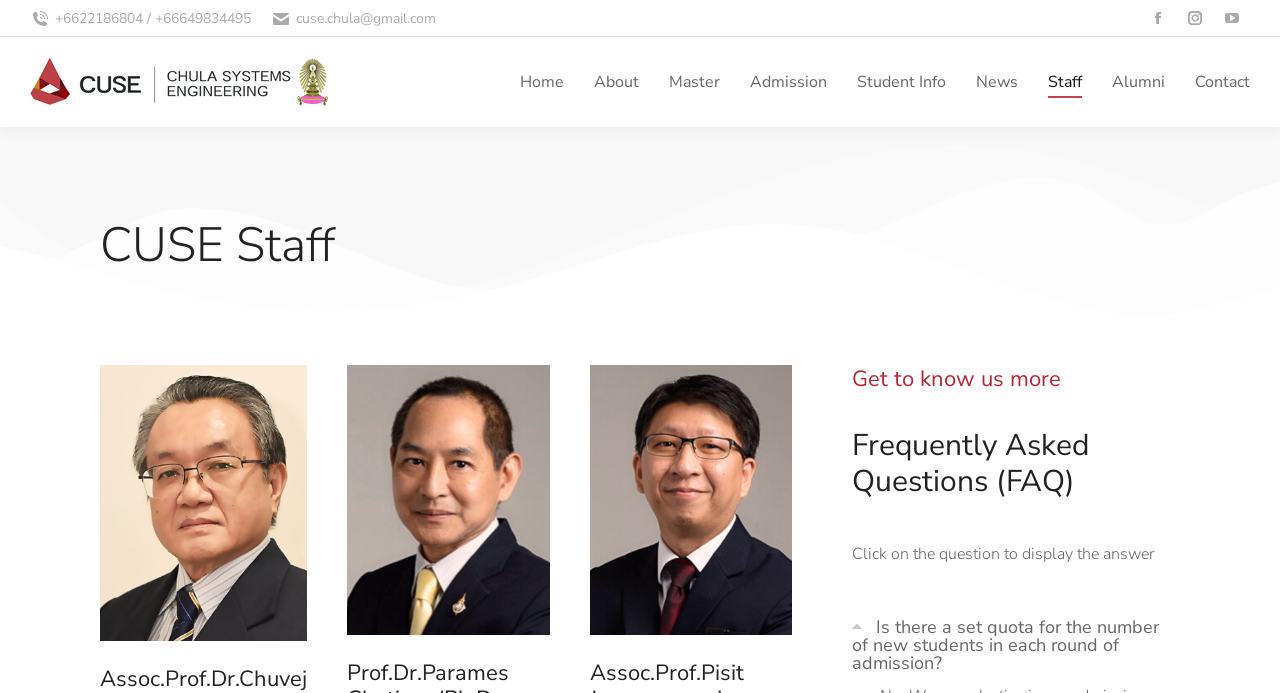Please specify the bounding box coordinates for the clickable region that will help you carry out the instruction: "View Facebook page".

[0.89, 0.0, 0.919, 0.053]